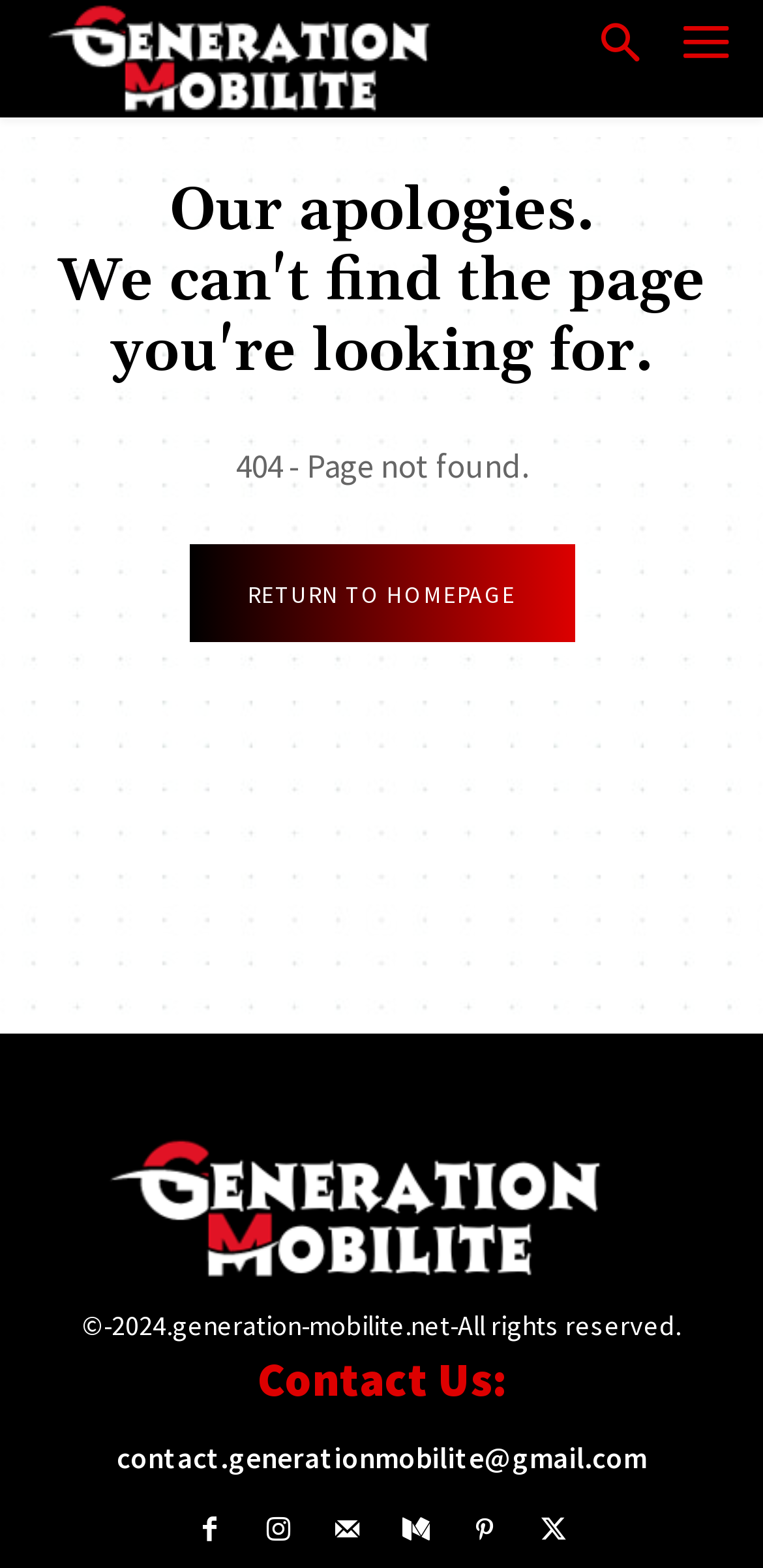Explain the webpage's design and content in an elaborate manner.

The webpage is a "Page Not Found" error page from Generation Mobilite. At the top left corner, there is a logo link with an image, and another identical logo link is located at the bottom left corner. Below the top logo, there is a static text "Our apologies." followed by a static text "404 - Page not found." in a slightly lower position. 

To the right of the "404 - Page not found." text, there is a link "RETURN TO HOMEPAGE". At the bottom center of the page, there is a static text "©-2024.generation-mobilite.net-All rights reserved.". 

Above the copyright text, there is a heading "Contact Us:" followed by a static text "contact.generationmobilite@gmail.com" in a slightly lower position. At the very bottom of the page, there are six social media links, represented by icons, aligned horizontally from left to right.